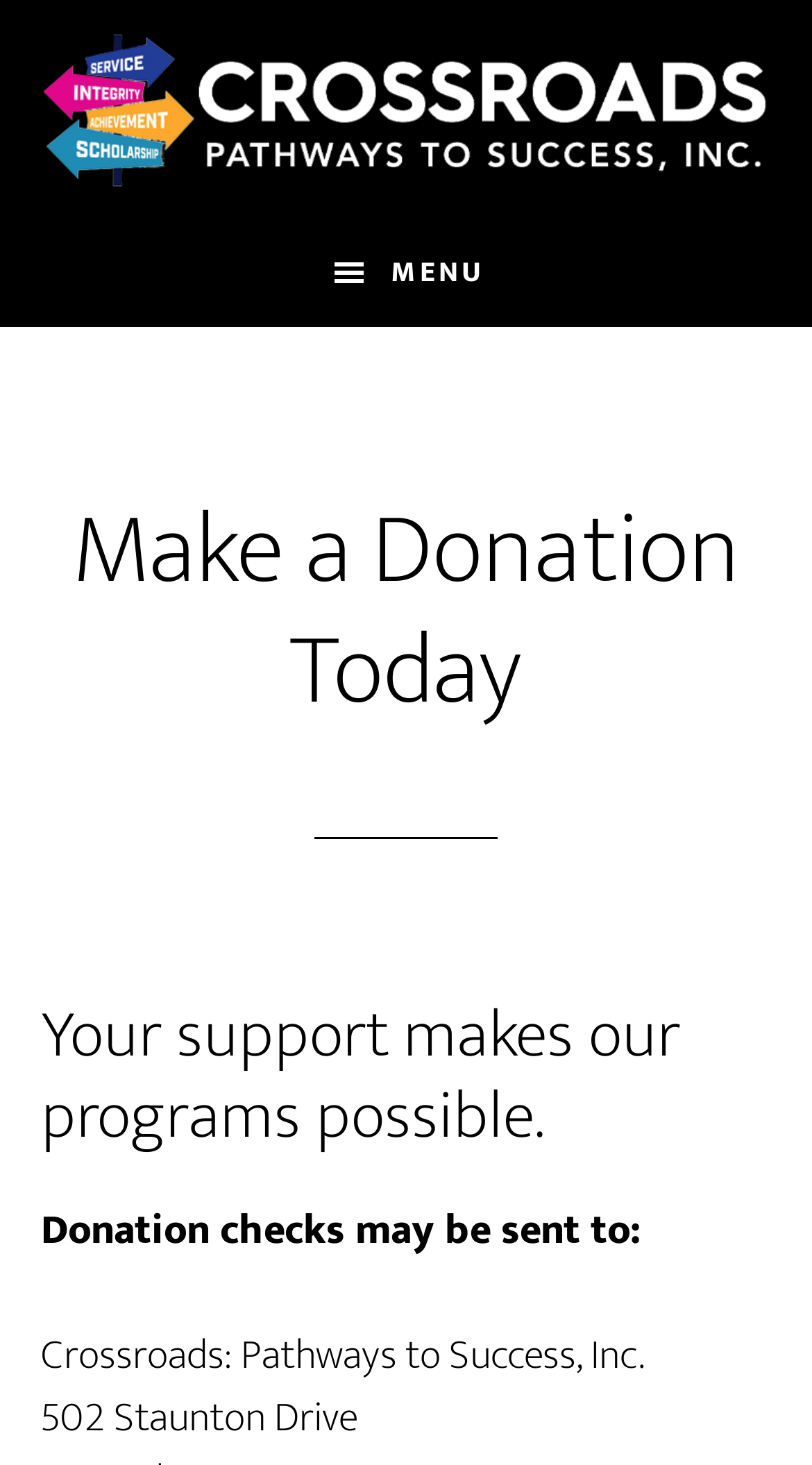Describe every aspect of the webpage comprehensively.

The webpage is titled "Make a Donation Today" and appears to be a donation page for the organization "CROSSROADS: PATHWAYS TO SUCCESS, INC.". At the top left corner, there are two links, "Skip to main content" and "Skip to footer", which are likely accessibility features. 

Below these links, the organization's name "CROSSROADS: PATHWAYS TO SUCCESS, INC." is displayed prominently across the top of the page. To the right of the organization's name, there is a menu button with an icon. 

When the menu button is expanded, a header section appears, which contains the title "Make a Donation Today" again. Below this title, there is a heading that reads "Your support makes our programs possible." 

Further down the page, there is a section with text that provides information on how to send donation checks, including the organization's name and address: "502 Staunton Drive".